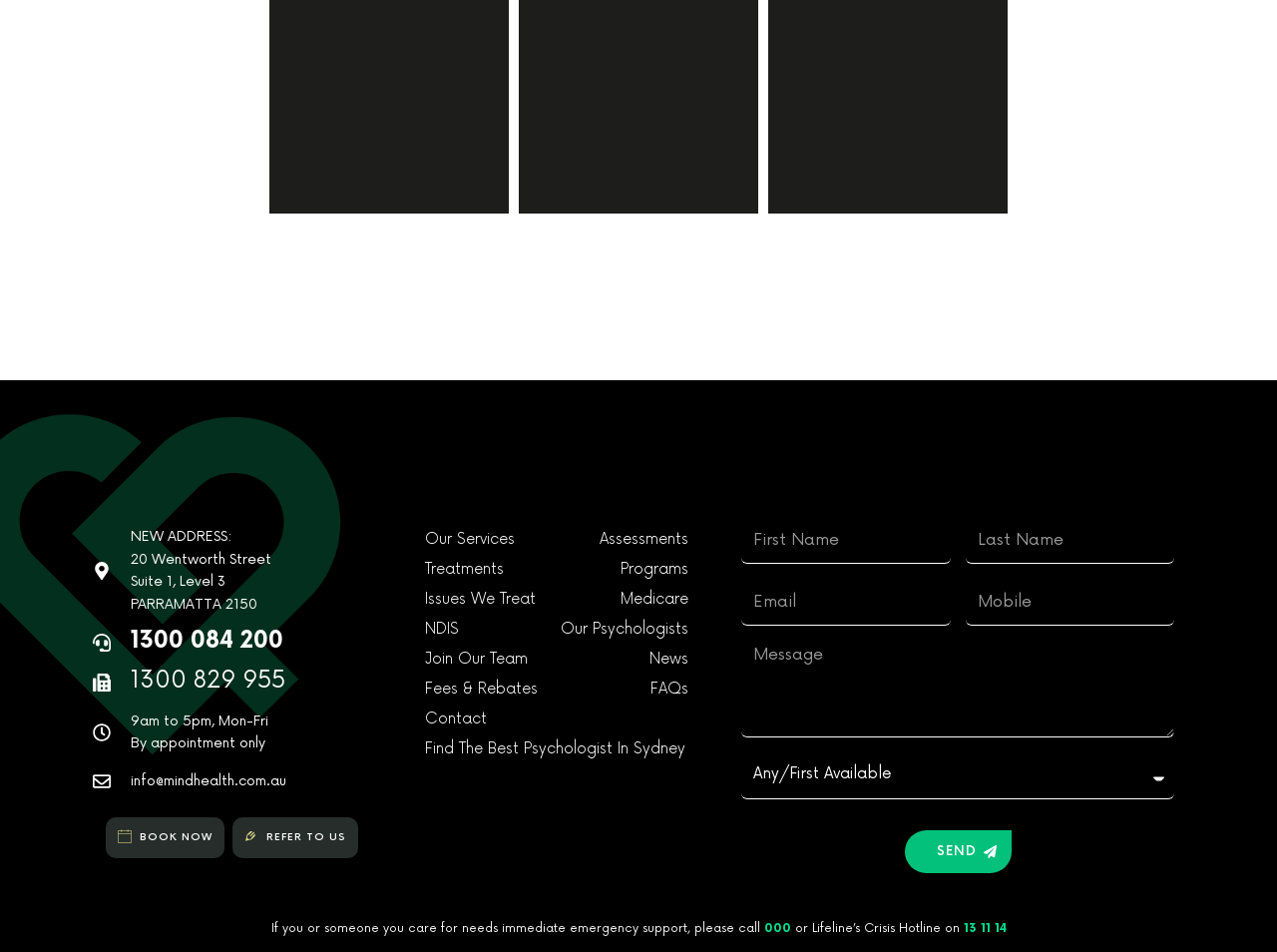Give the bounding box coordinates for the element described by: "parent_node: MESSAGE name="form_fields[message]" placeholder="Message"".

[0.581, 0.673, 0.92, 0.774]